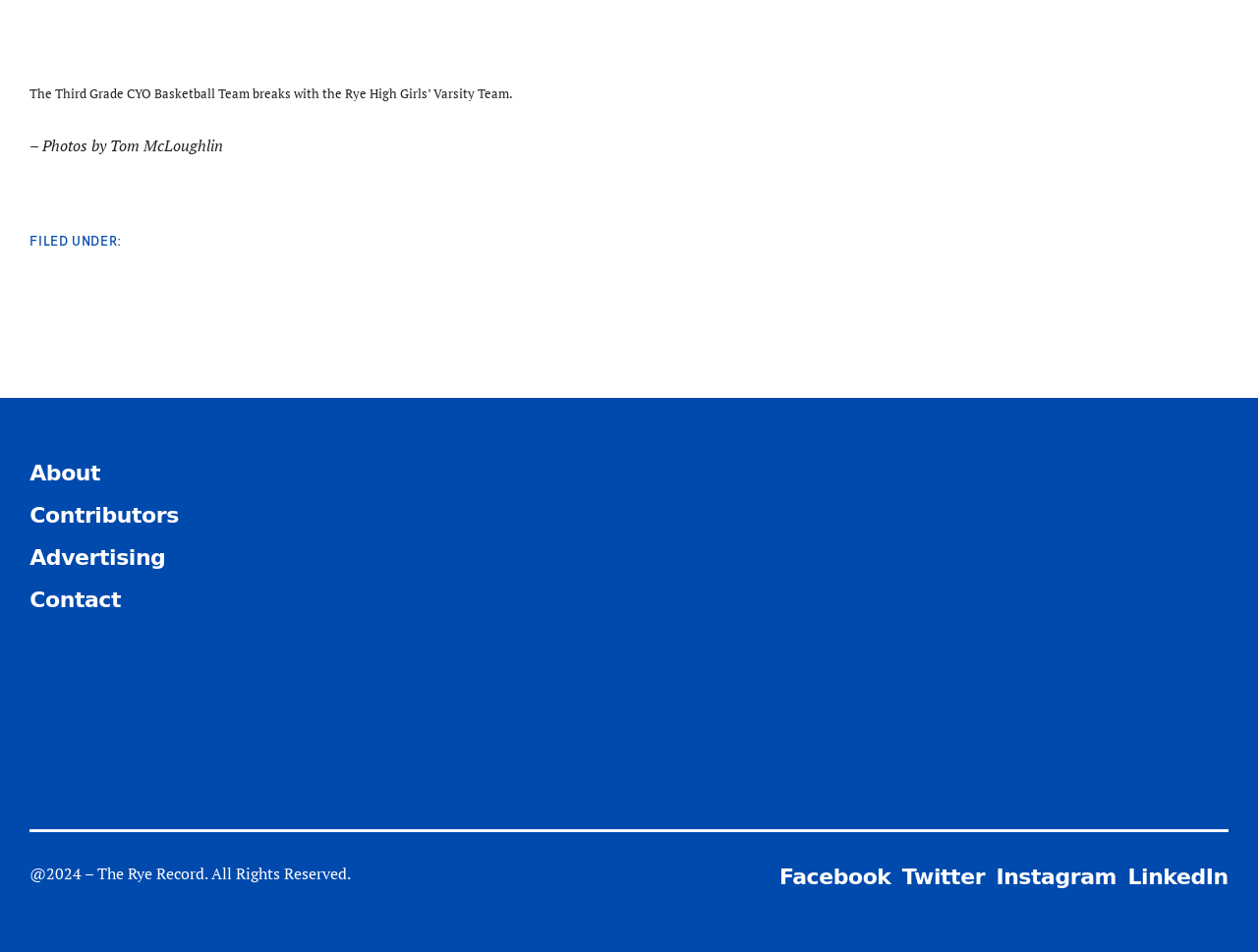What is the copyright year of the webpage?
Based on the image, provide a one-word or brief-phrase response.

2024